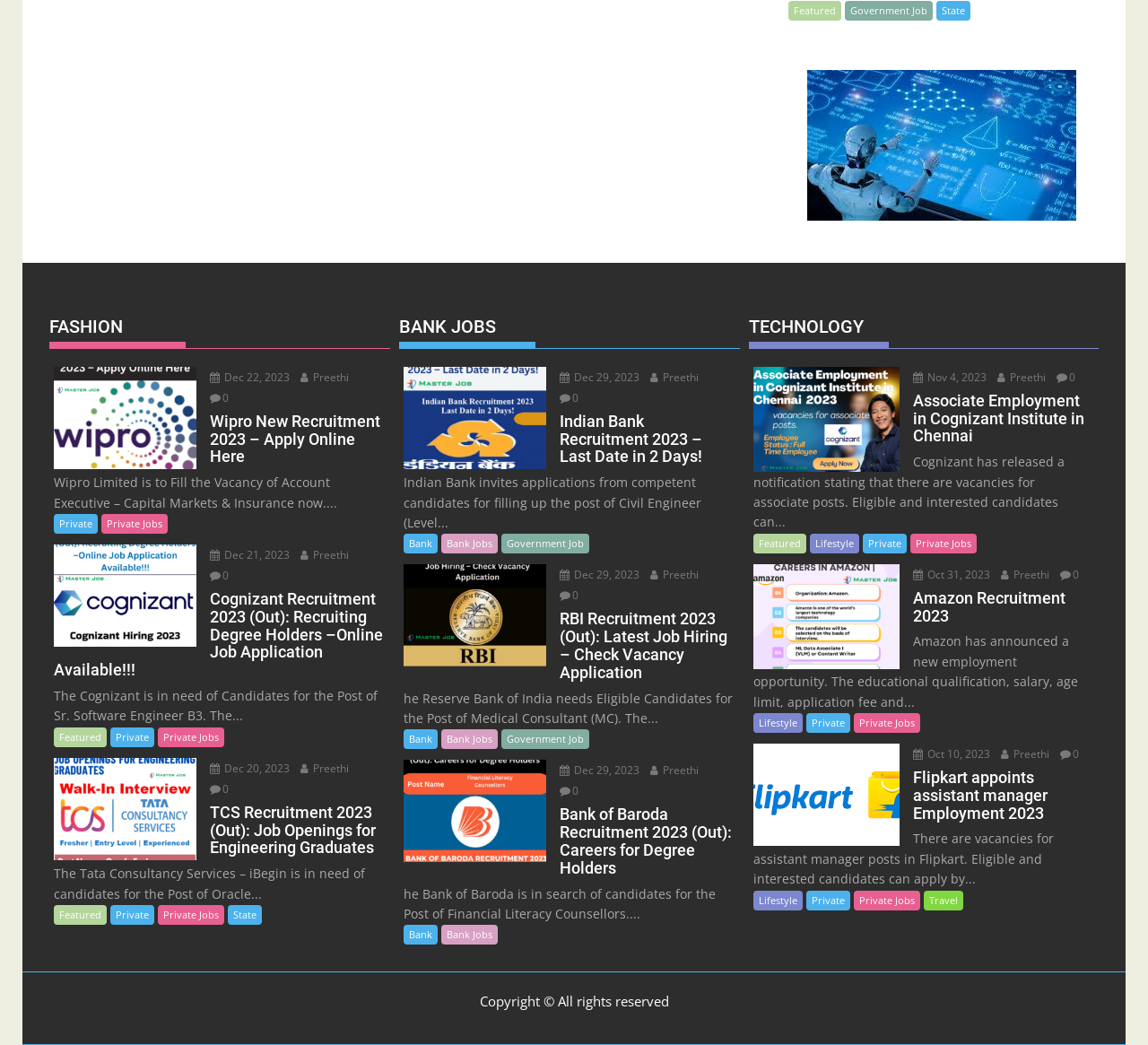Give the bounding box coordinates for the element described by: "Private Jobs".

[0.138, 0.696, 0.195, 0.715]